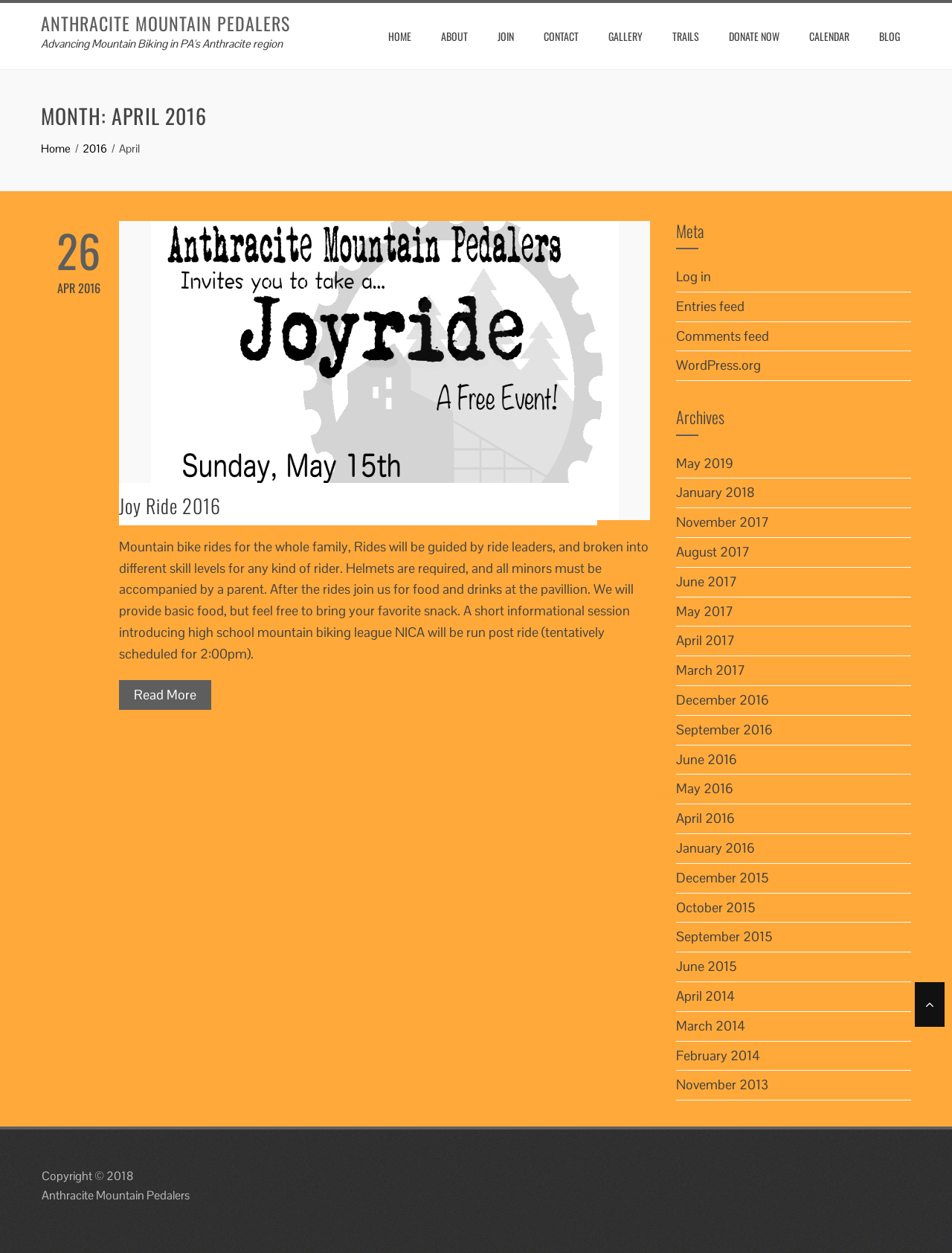Extract the bounding box of the UI element described as: "Home".

[0.396, 0.018, 0.444, 0.04]